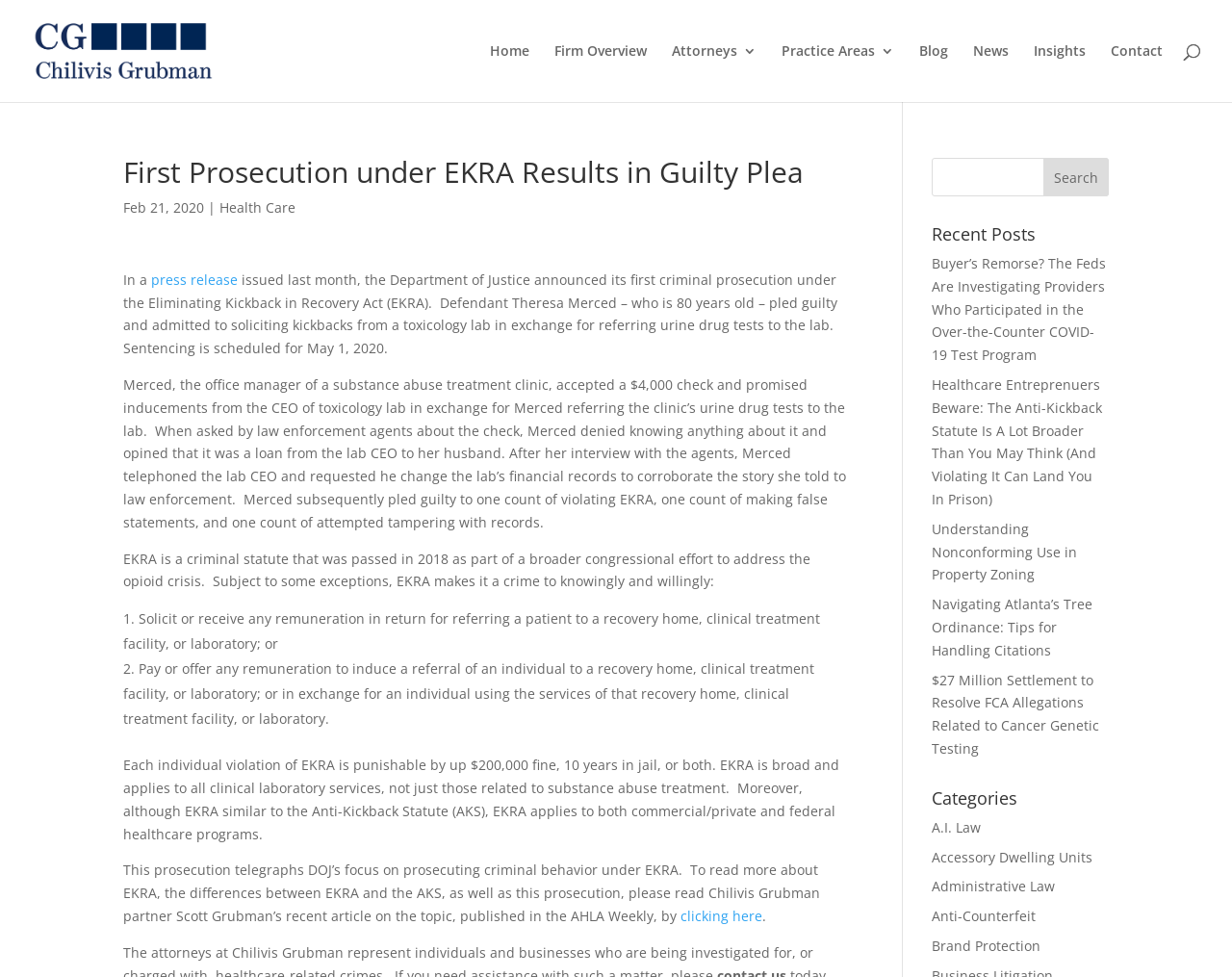Determine the bounding box coordinates for the element that should be clicked to follow this instruction: "Search for something". The coordinates should be given as four float numbers between 0 and 1, in the format [left, top, right, bottom].

[0.756, 0.162, 0.9, 0.201]